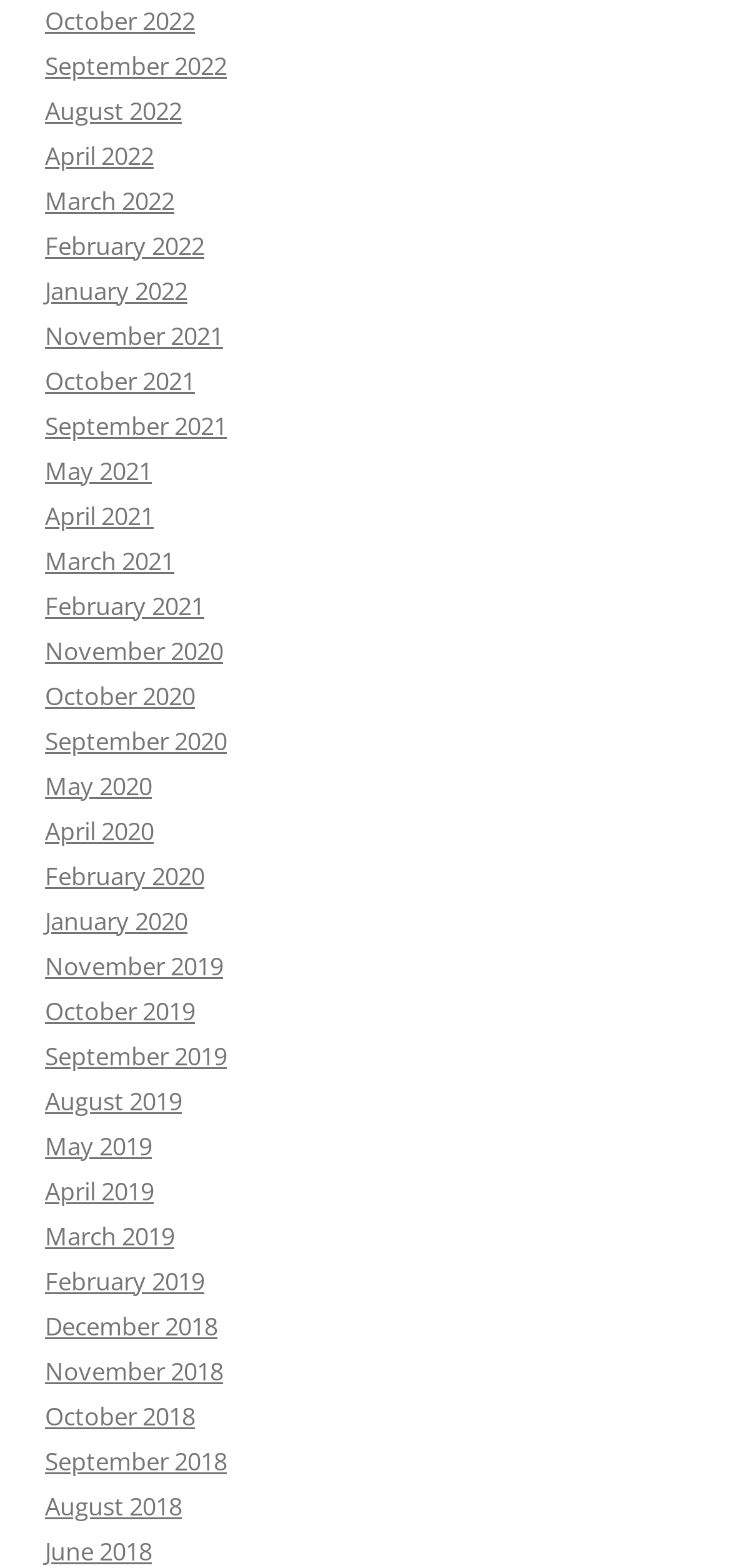Respond to the question below with a single word or phrase:
Are there any links for months in 2017?

No